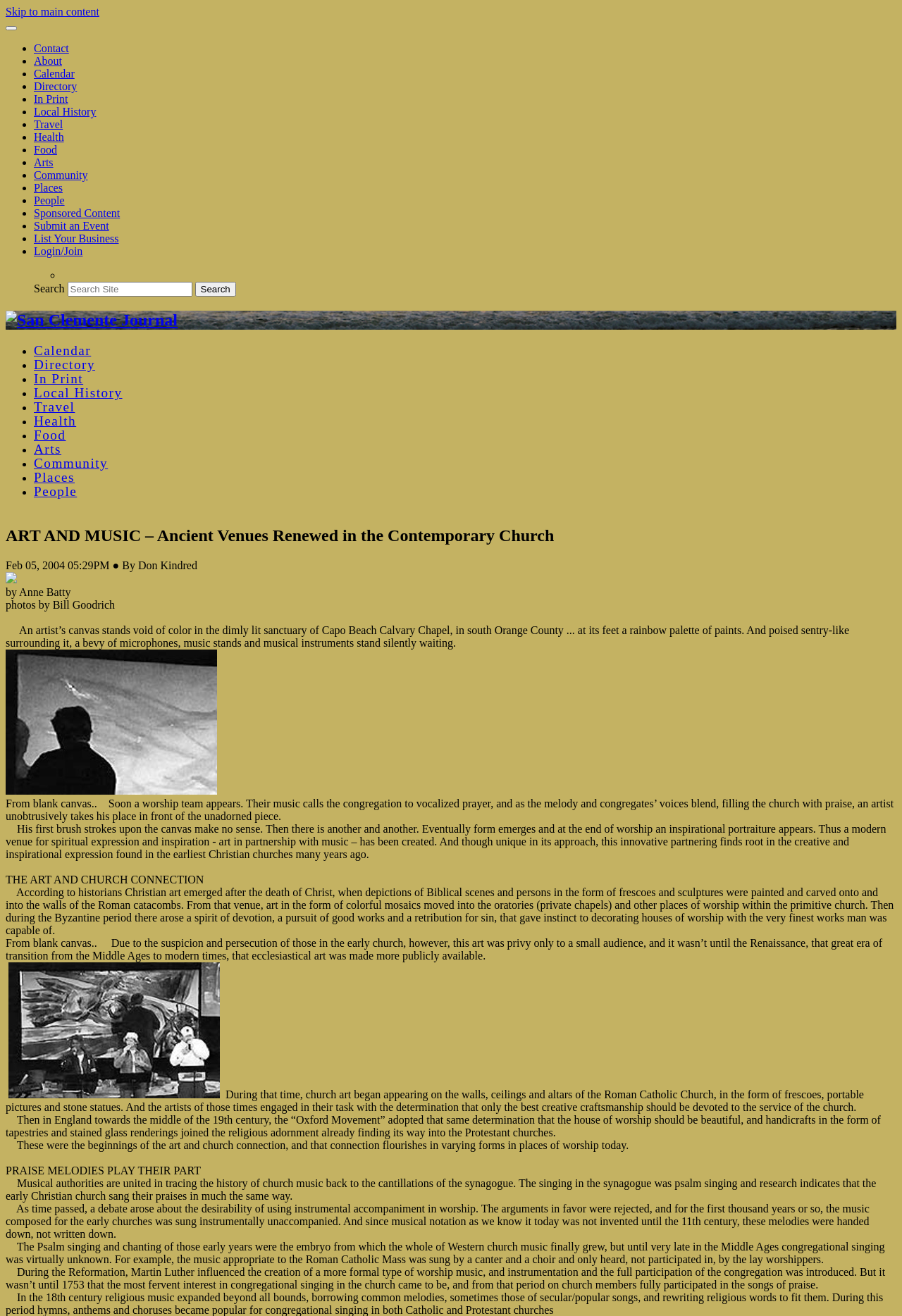Find the UI element described as: "Digital Reiner Archive" and predict its bounding box coordinates. Ensure the coordinates are four float numbers between 0 and 1, [left, top, right, bottom].

None